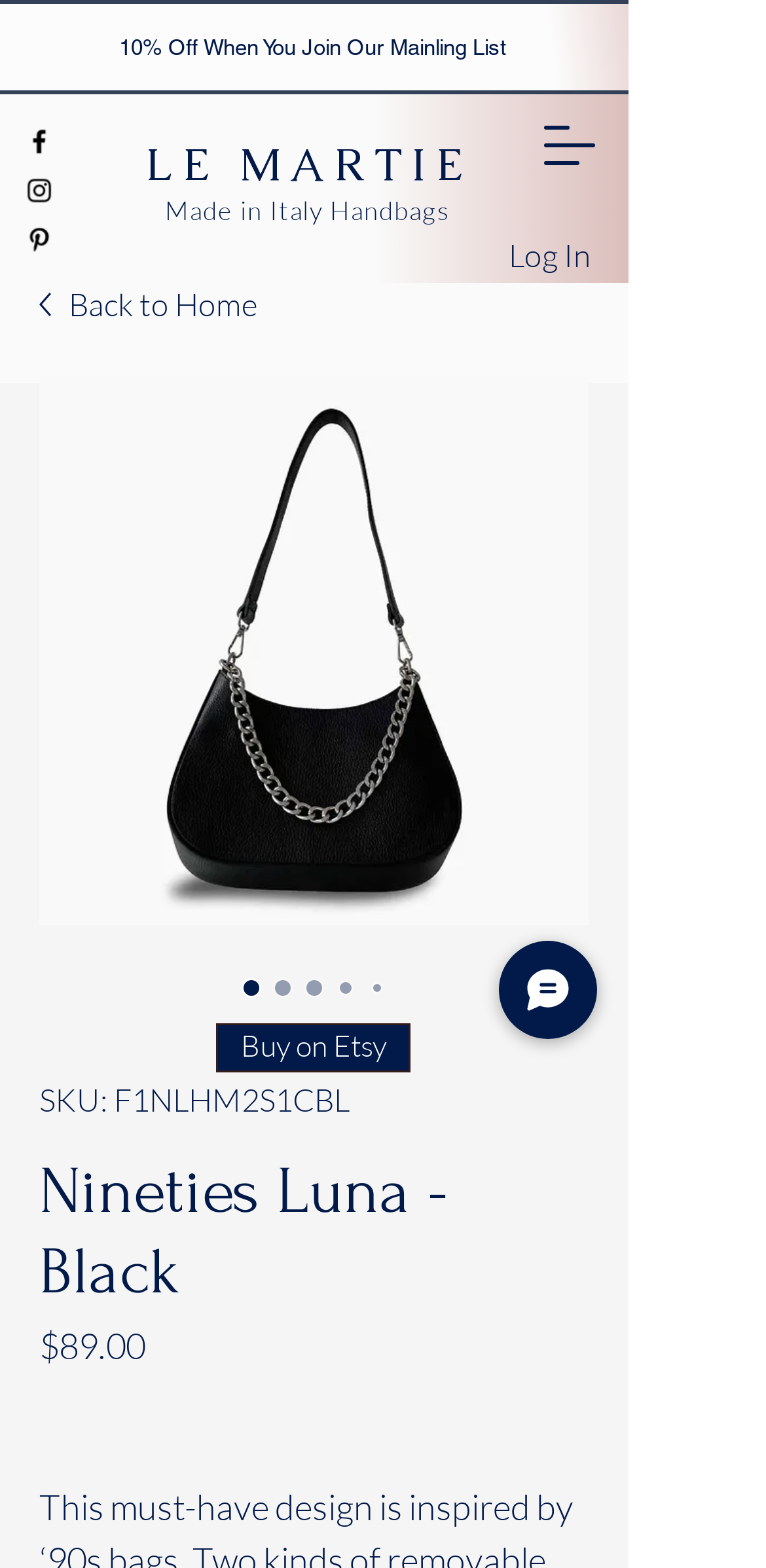Provide the bounding box coordinates, formatted as (top-left x, top-left y, bottom-right x, bottom-right y), with all values being floating point numbers between 0 and 1. Identify the bounding box of the UI element that matches the description: Made in Italy Handbags

[0.215, 0.124, 0.588, 0.144]